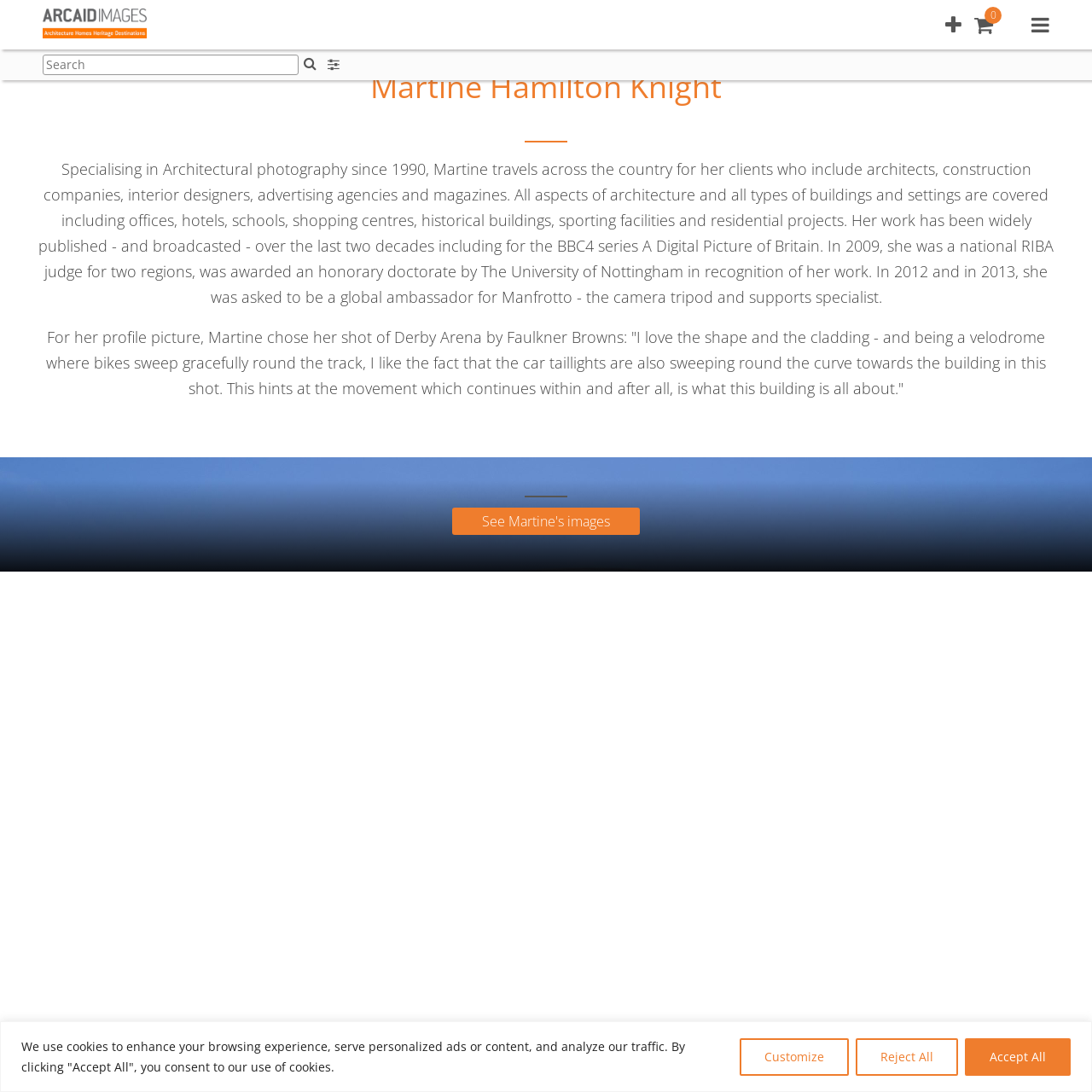What is the name of the company powering the website?
Look at the screenshot and respond with a single word or phrase.

Capture